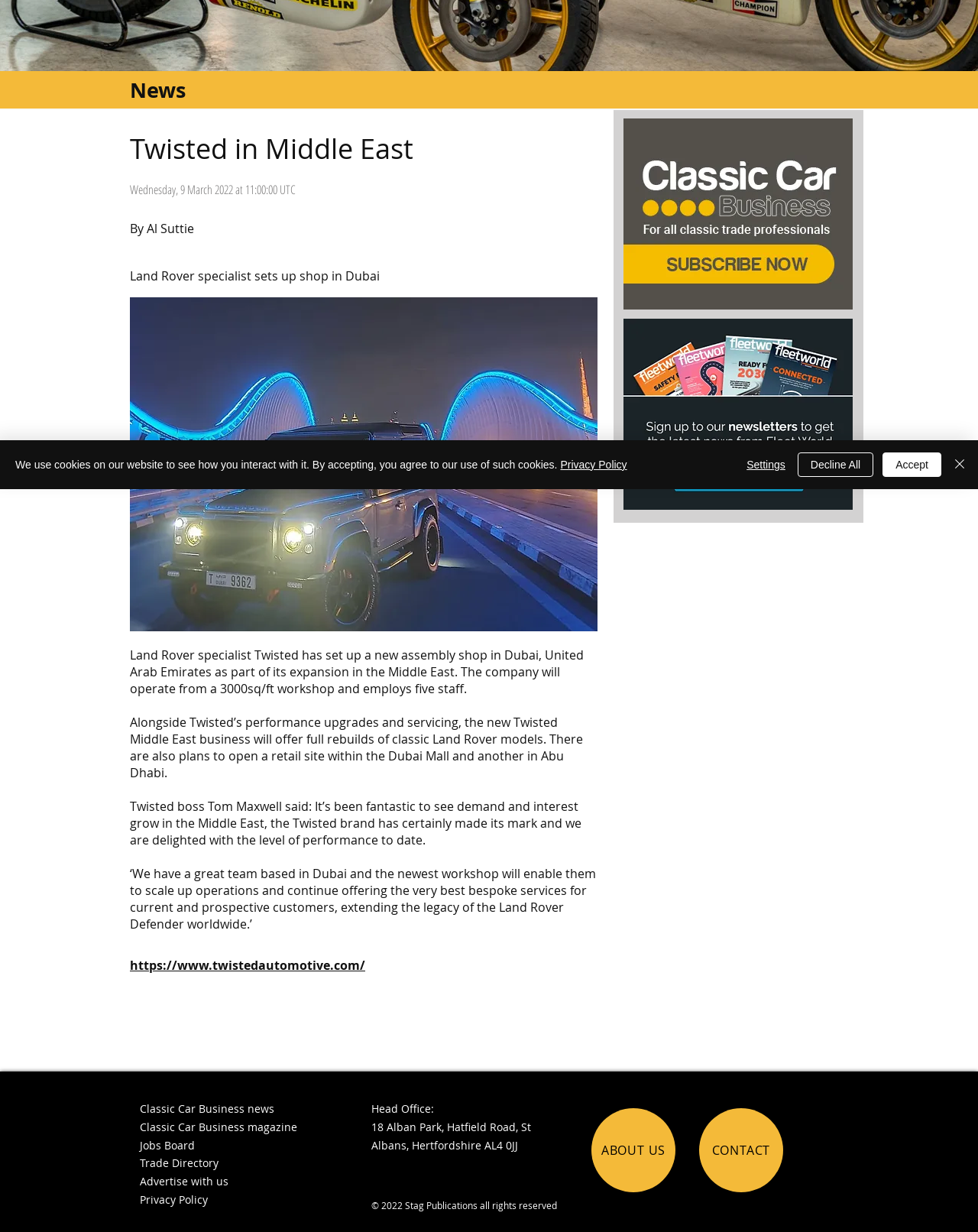Identify the bounding box coordinates for the UI element described as follows: "Privacy Policy". Ensure the coordinates are four float numbers between 0 and 1, formatted as [left, top, right, bottom].

[0.573, 0.372, 0.641, 0.382]